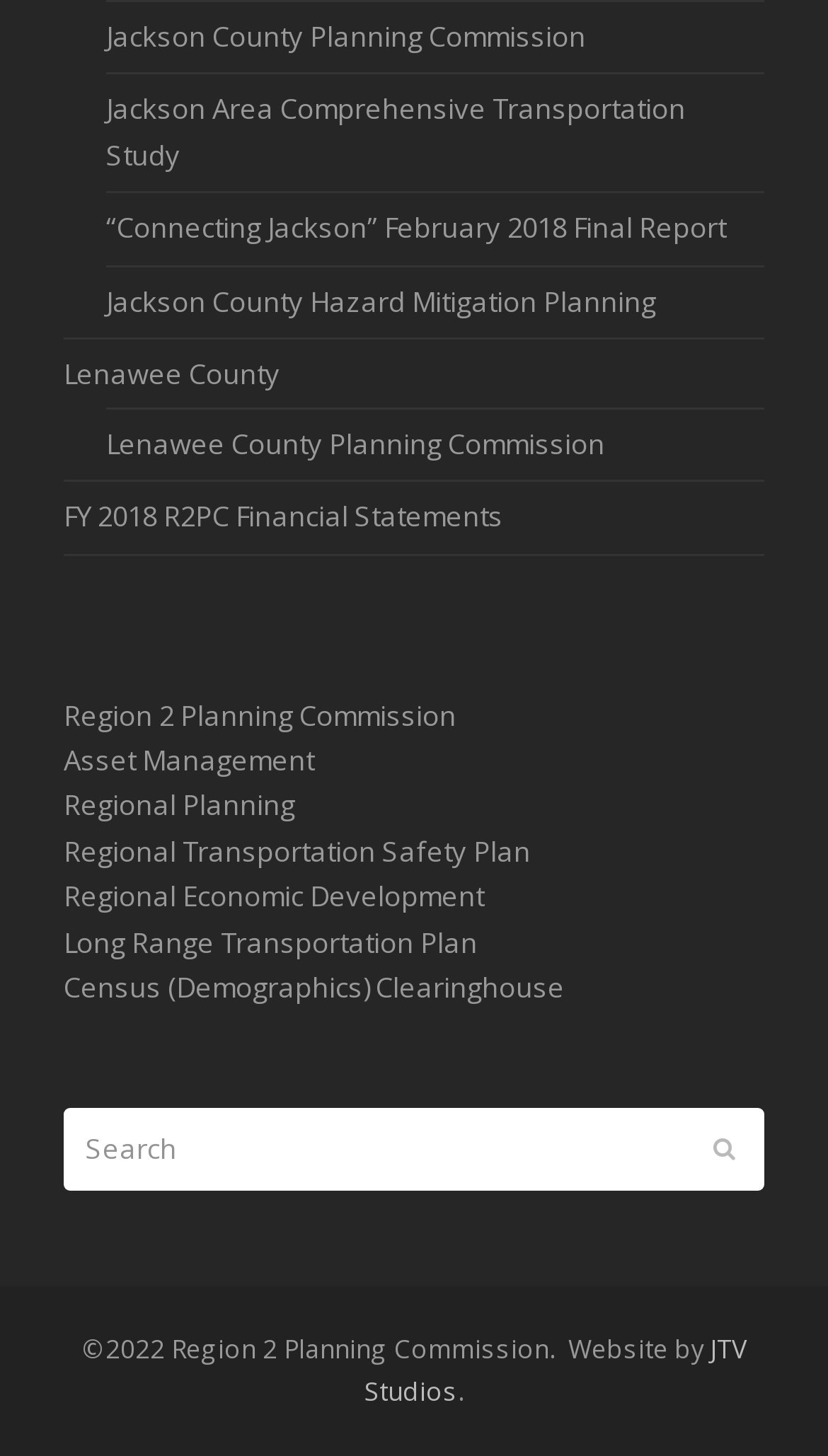Determine the bounding box coordinates for the region that must be clicked to execute the following instruction: "Read the Regional Transportation Safety Plan".

[0.077, 0.571, 0.641, 0.597]